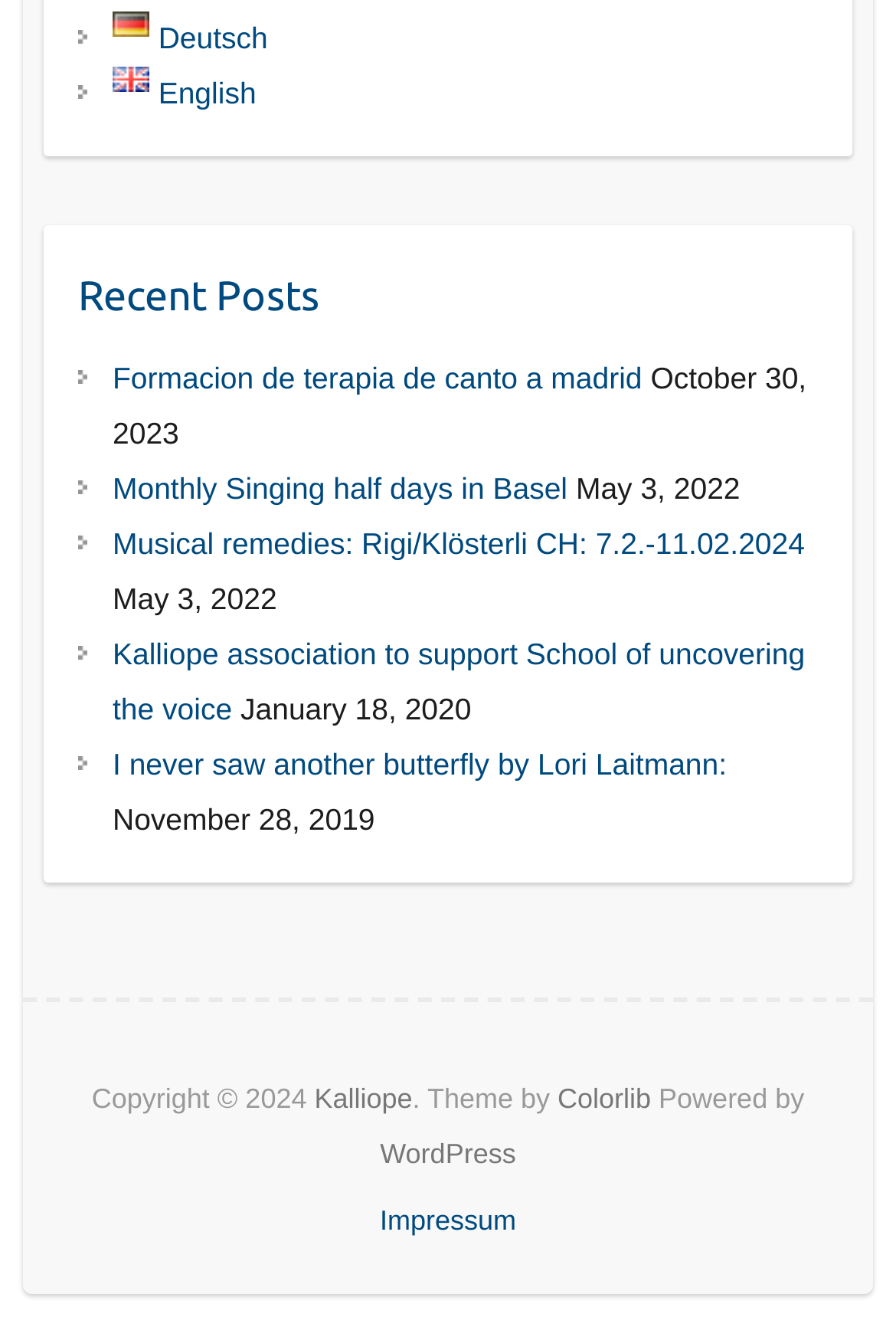Identify the bounding box coordinates for the region to click in order to carry out this instruction: "Switch to Deutsch". Provide the coordinates using four float numbers between 0 and 1, formatted as [left, top, right, bottom].

[0.126, 0.016, 0.299, 0.042]